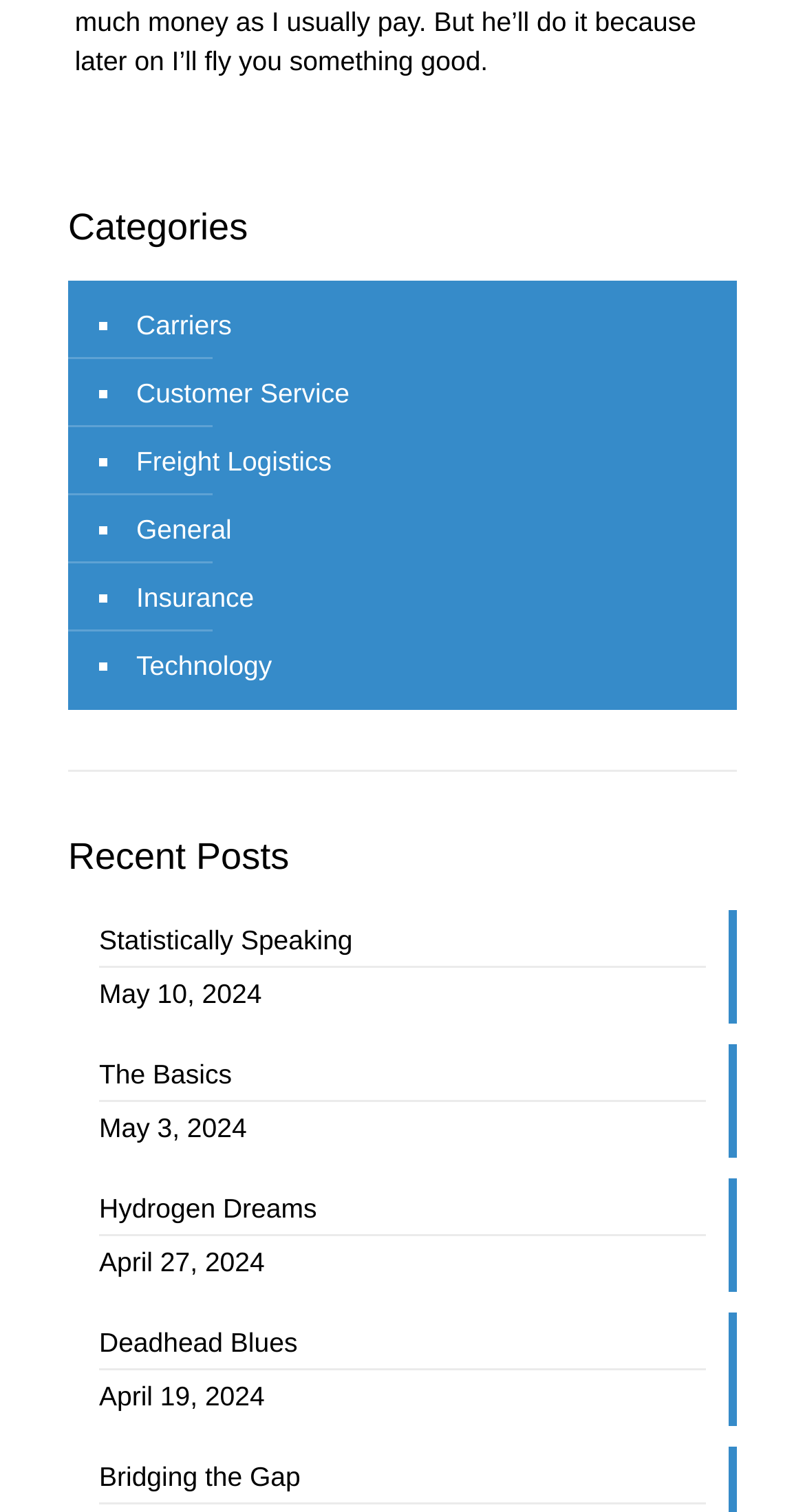Specify the bounding box coordinates of the region I need to click to perform the following instruction: "Contact the Mountain Home office". The coordinates must be four float numbers in the range of 0 to 1, i.e., [left, top, right, bottom].

None